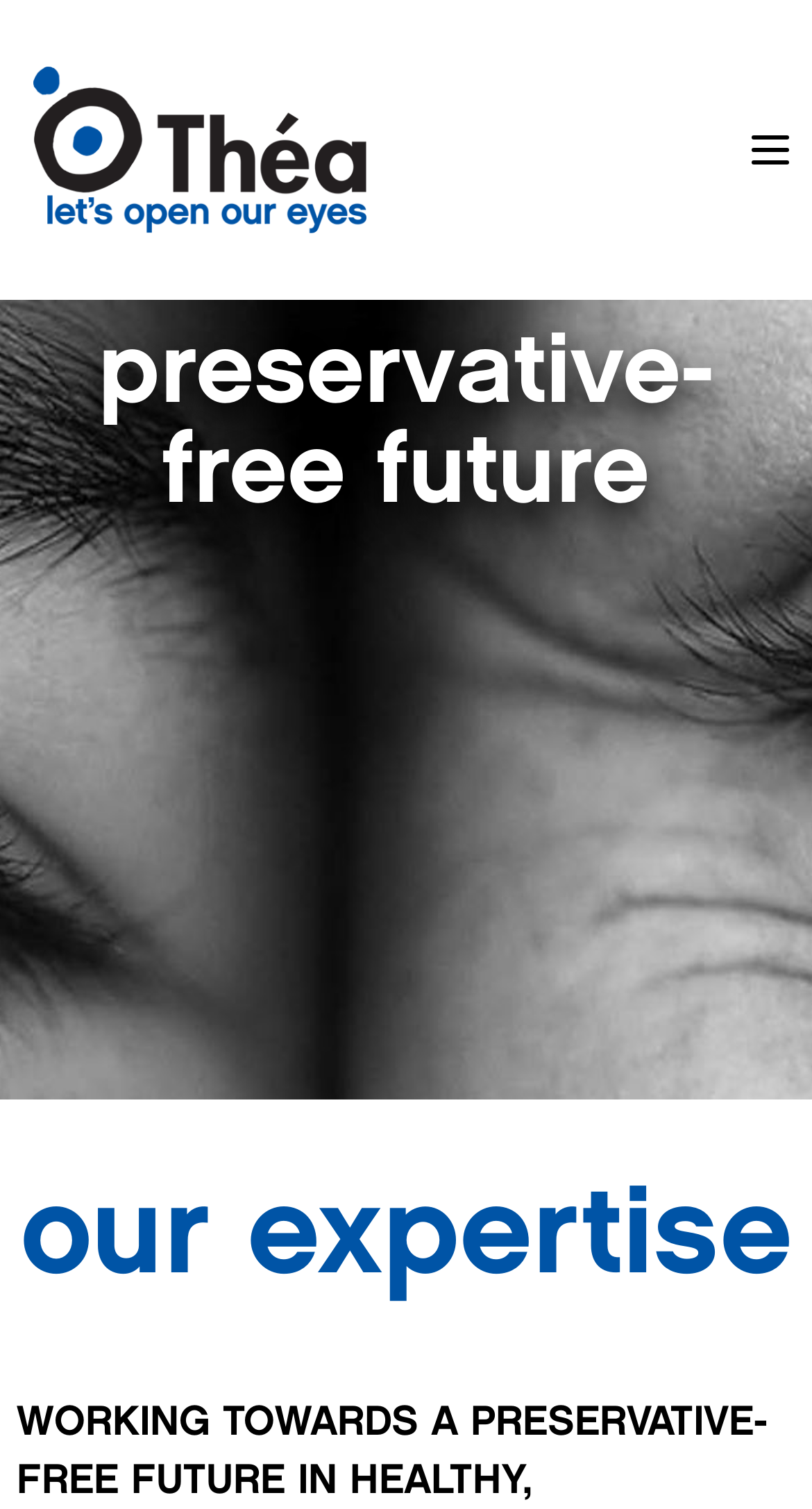Identify the bounding box of the UI element described as follows: "Case Tools". Provide the coordinates as four float numbers in the range of 0 to 1 [left, top, right, bottom].

None